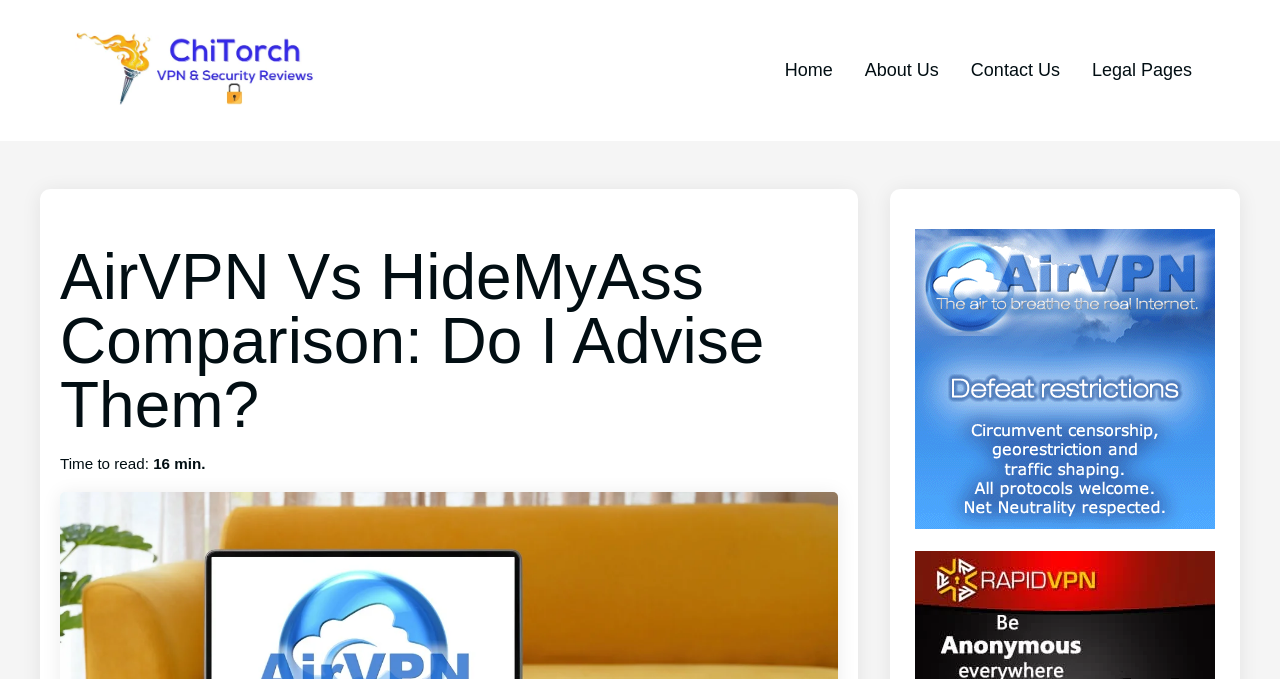What is the logo above the 'Home' link?
Based on the screenshot, respond with a single word or phrase.

ChiTorch